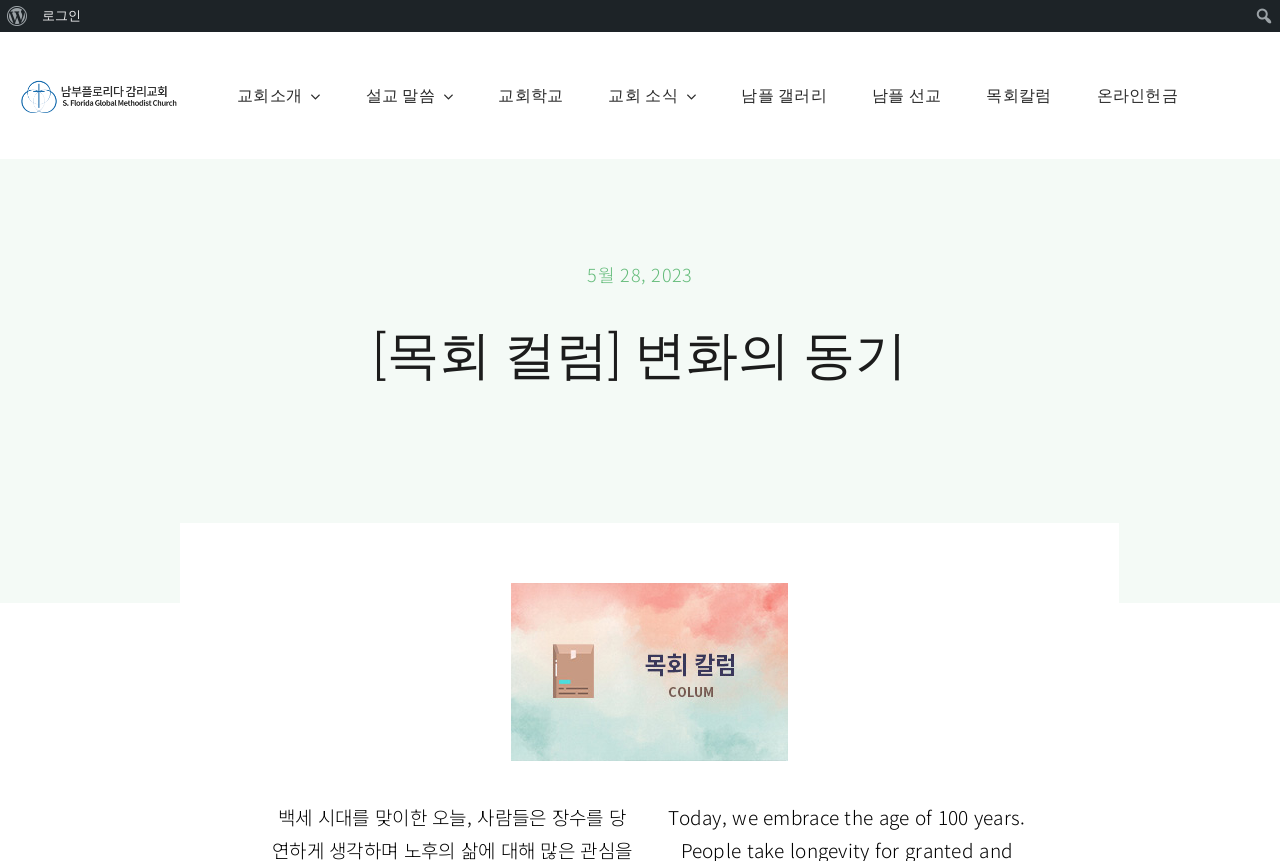What is the date shown on the webpage?
Please respond to the question with a detailed and thorough explanation.

I found the date '5월 28, 2023' on the webpage, which corresponds to May 28, 2023 in English.